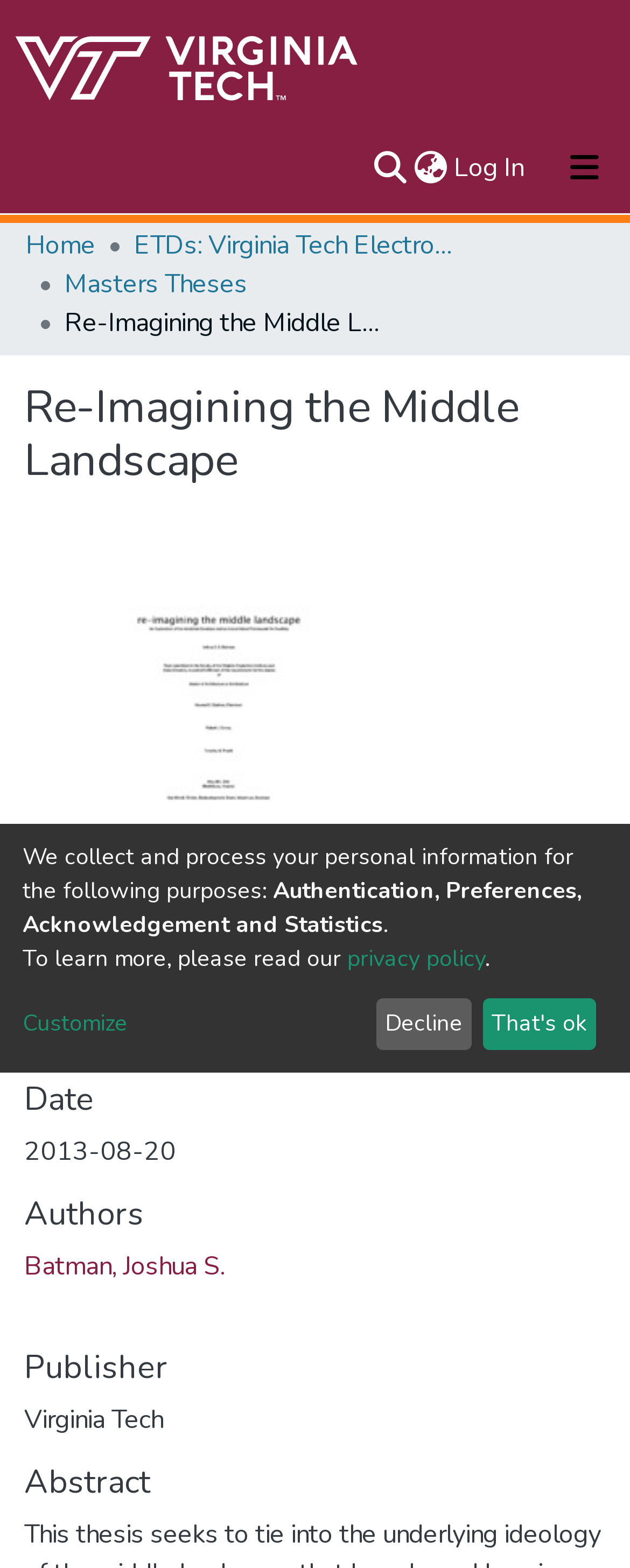Explain in detail what you observe on this webpage.

This webpage is about a thesis titled "Re-Imagining the Middle Landscape". At the top, there is a navigation bar with a repository logo on the left, a search bar in the middle, and a language switch button and a log-in button on the right. Below the navigation bar, there is a main navigation bar with links to "About", "Communities & Collections", "All of VTechWorks", and "Statistics".

On the left side of the page, there is a breadcrumb navigation bar with links to "Home", "ETDs: Virginia Tech Electronic Theses and Dissertations", and "Masters Theses". Next to the breadcrumb navigation bar, there is a heading with the title of the thesis, "Re-Imagining the Middle Landscape". 

Below the title, there are several sections. The first section is about the files related to the thesis, with a link to download a PDF file. There is also information about the number of downloads. The following sections provide information about the date, authors, publisher, and abstract of the thesis.

At the bottom of the page, there is a notice about the collection and processing of personal information, with links to a privacy policy and a customize button. There are also two buttons, "Decline" and "That's ok", which seem to be related to the notice.